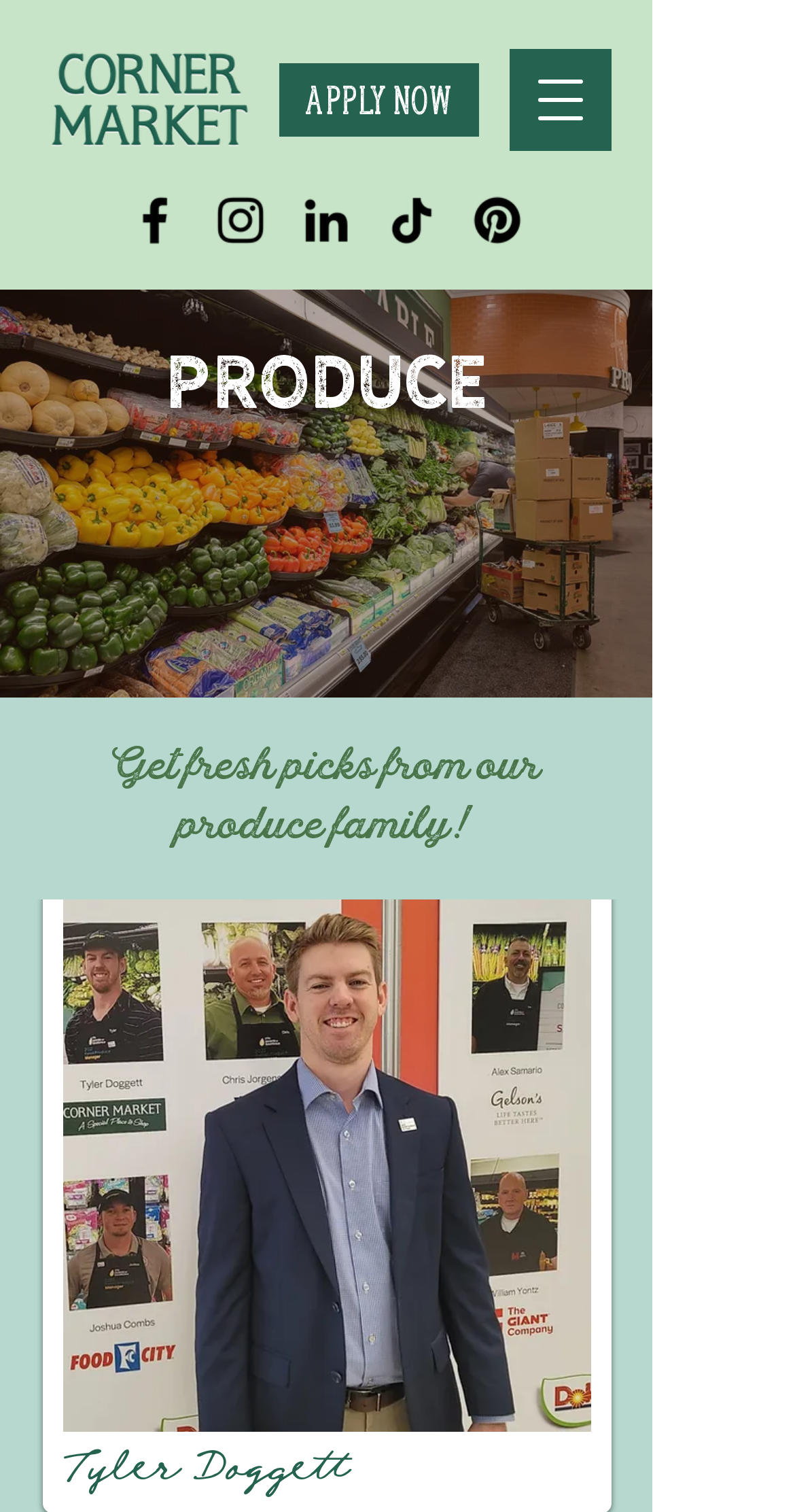Use one word or a short phrase to answer the question provided: 
What is the text on the link below the social media links?

APPLY NOW